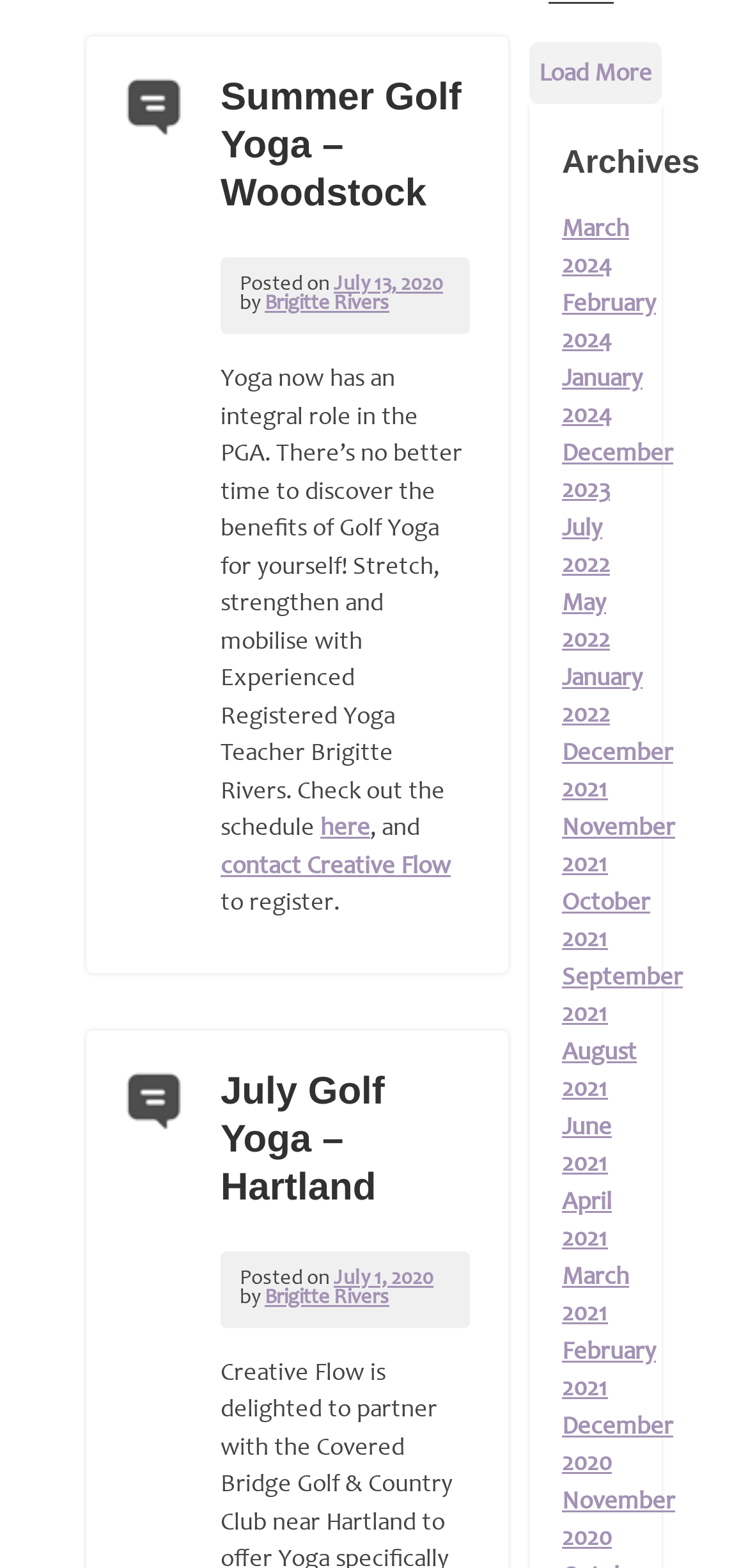Identify the bounding box of the HTML element described as: "May 2022".

[0.751, 0.378, 0.815, 0.418]